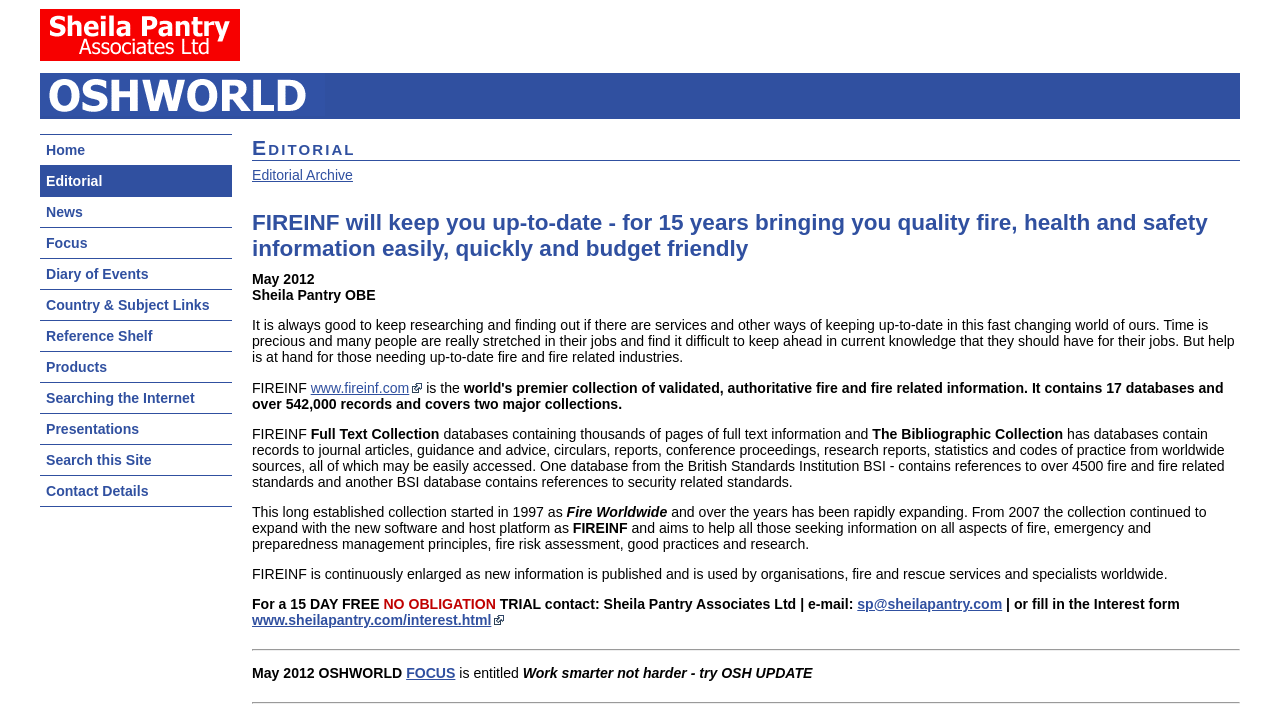Detail the webpage's structure and highlights in your description.

The webpage is an editorial page from OSHWorld, a website focused on fire, health, and safety information. At the top left, there is a logo of Sheila Pantry Associates Ltd, accompanied by a link to the company's website. Next to it, there is a small, non-descriptive text element.

Below the logo, there is a horizontal layout table containing a series of links to different sections of the website, including Home, Editorial, News, Focus, and others. These links are arranged horizontally, taking up the entire width of the page.

The main content of the page is divided into several sections. The first section is a heading that reads "FIREINF will keep you up-to-date - for 15 years bringing you quality fire, health and safety information easily, quickly and budget friendly." Below the heading, there is a subheading that reads "May 2012."

The next section is a block of text written by Sheila Pantry OBE, discussing the importance of staying up-to-date with the latest information in the field of fire and health safety. The text is followed by a link to the FIREINF website and a description of the website's services, including a full-text collection and a bibliographic collection.

The page also contains several calls to action, including a 15-day free trial offer and a link to an interest form. There is a horizontal separator line below the main content, followed by a footer section that contains a link to the FOCUS section of the website and a promotional text for OSH UPDATE.

Throughout the page, there are several static text elements that provide additional information and context to the main content. The overall layout of the page is clean and easy to navigate, with clear headings and concise text.